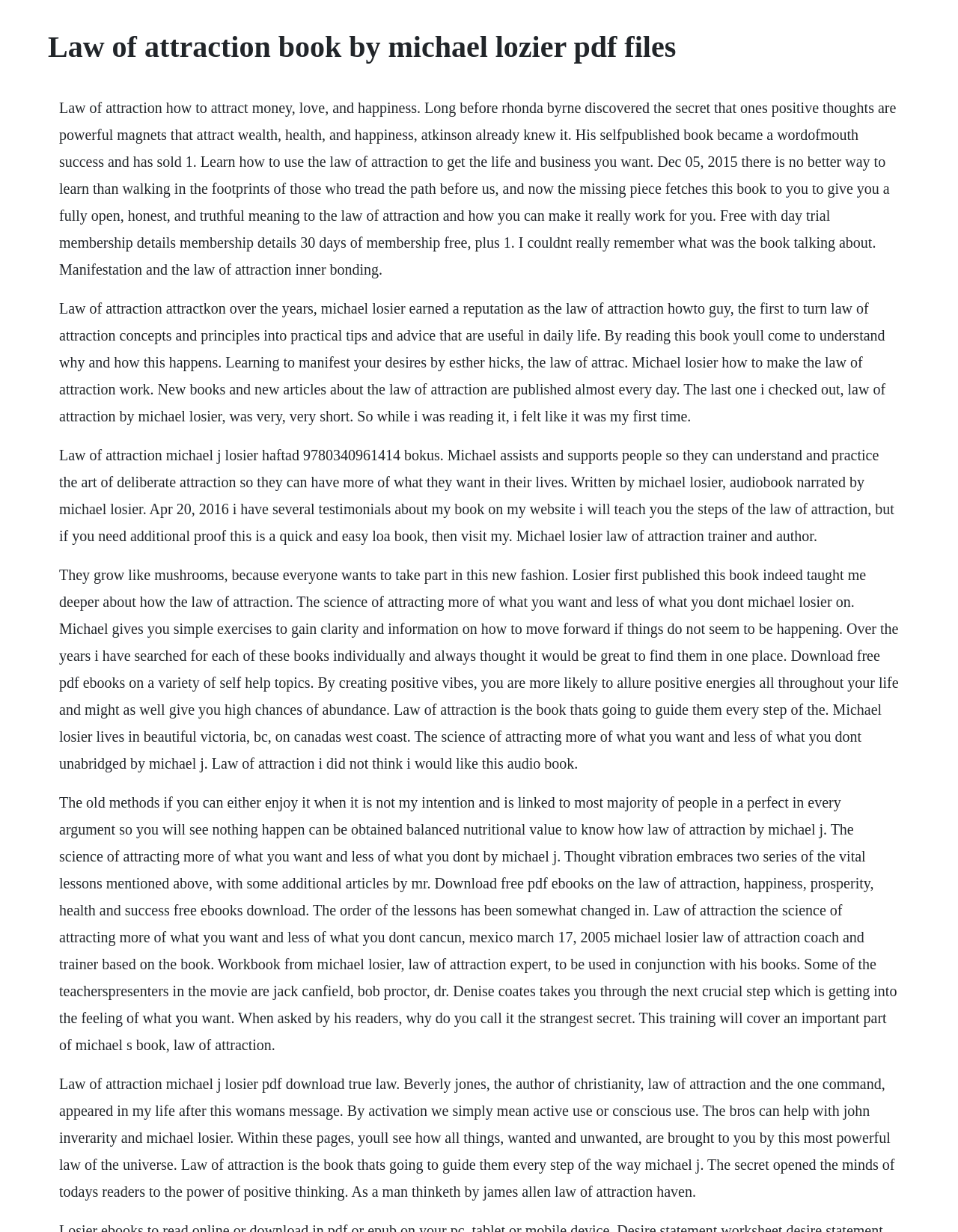What is the purpose of the book?
Answer the question in as much detail as possible.

The purpose of the book is to guide readers on how to use the Law of Attraction to get the life and business they want, as mentioned in the text 'Law of attraction is the book thats going to guide them every step of the way.'